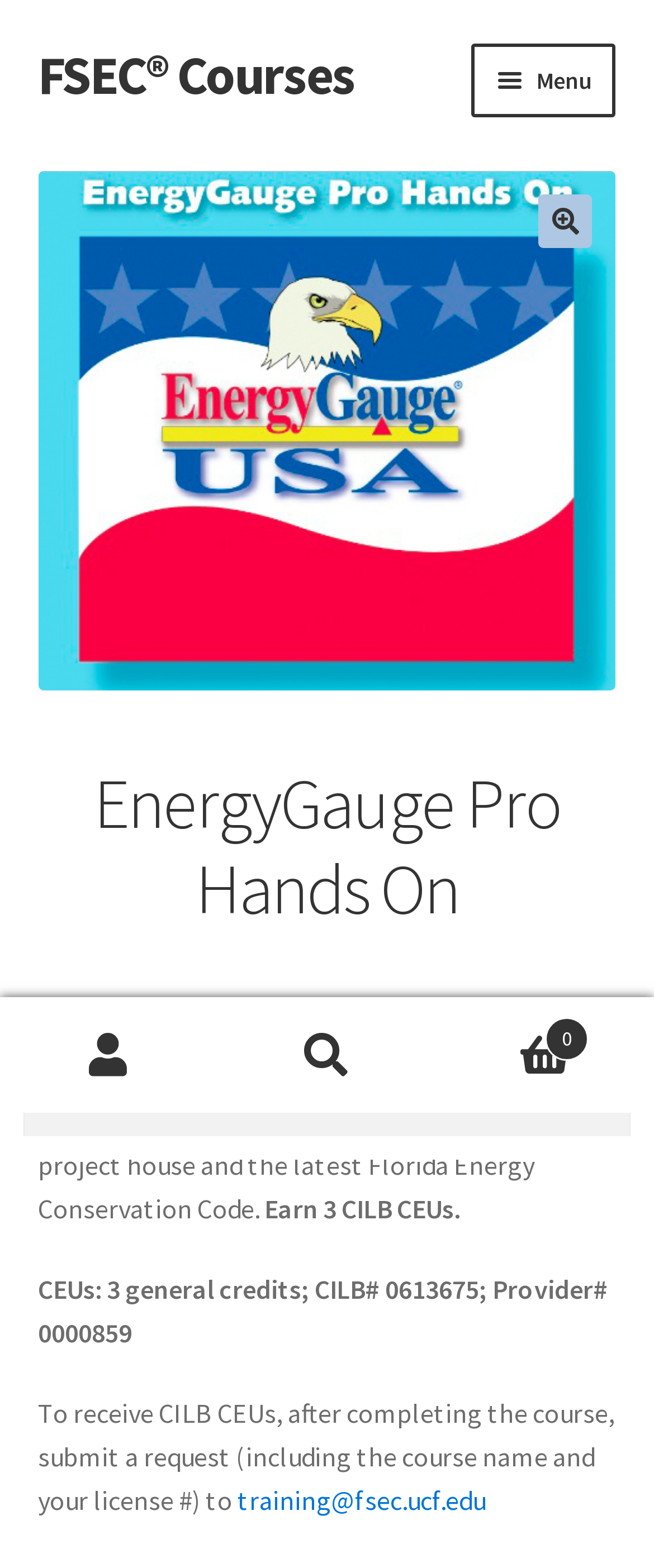What is the purpose of the search box?
Please answer the question with a single word or phrase, referencing the image.

Search for: